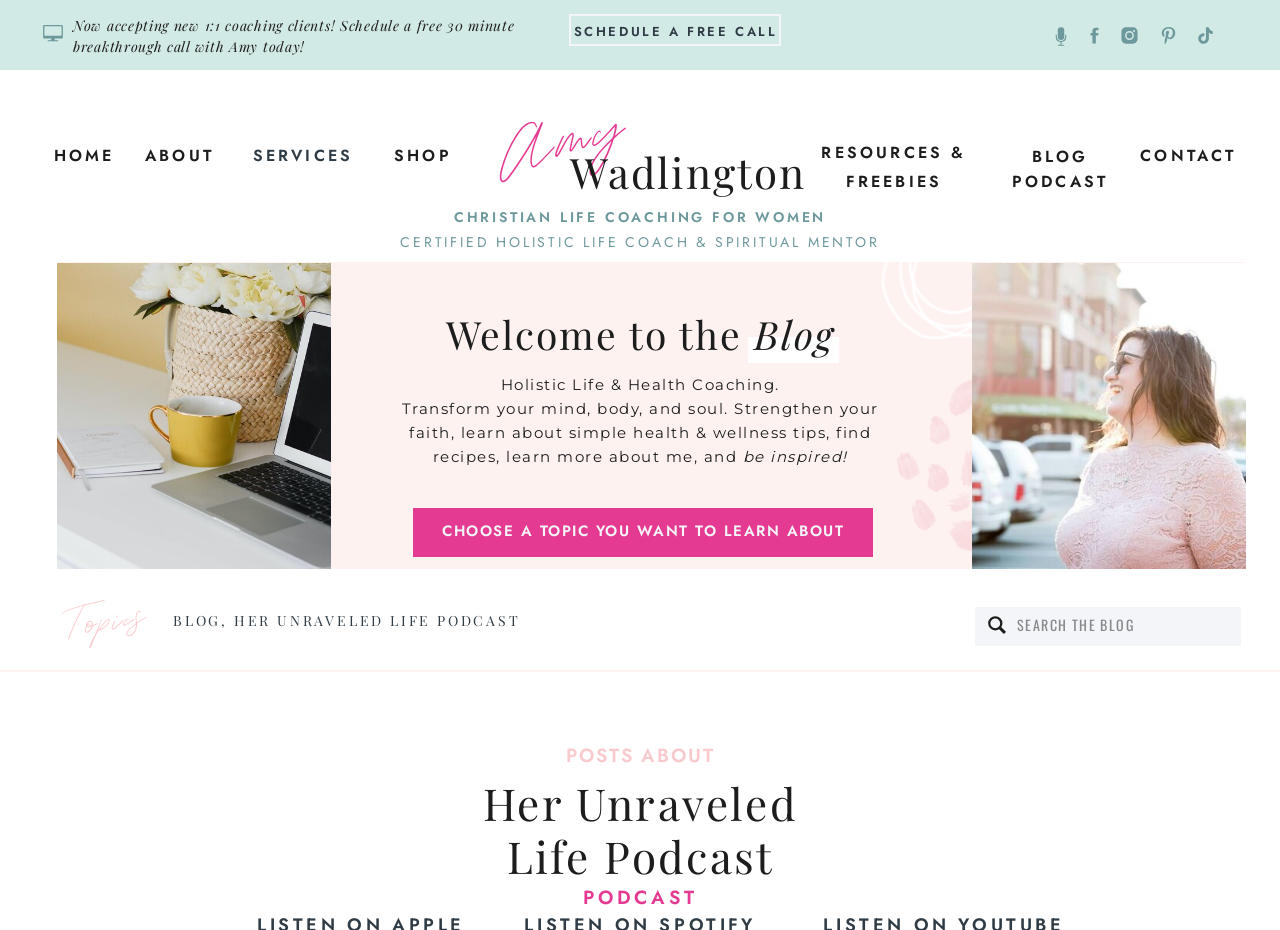Please give a one-word or short phrase response to the following question: 
What is the name of the podcast?

Her Unraveled Life